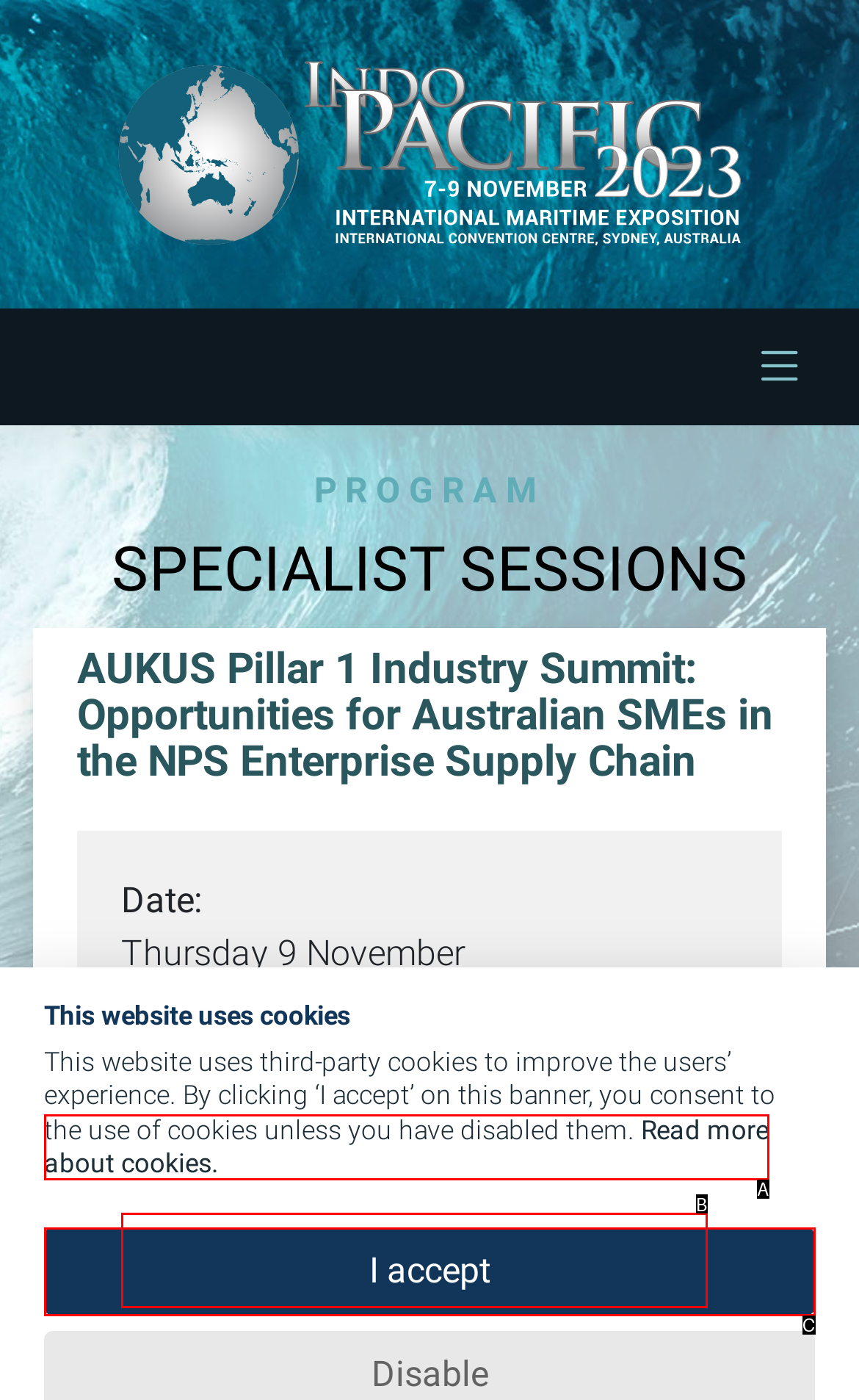Determine which HTML element matches the given description: Read more about cookies.. Provide the corresponding option's letter directly.

A